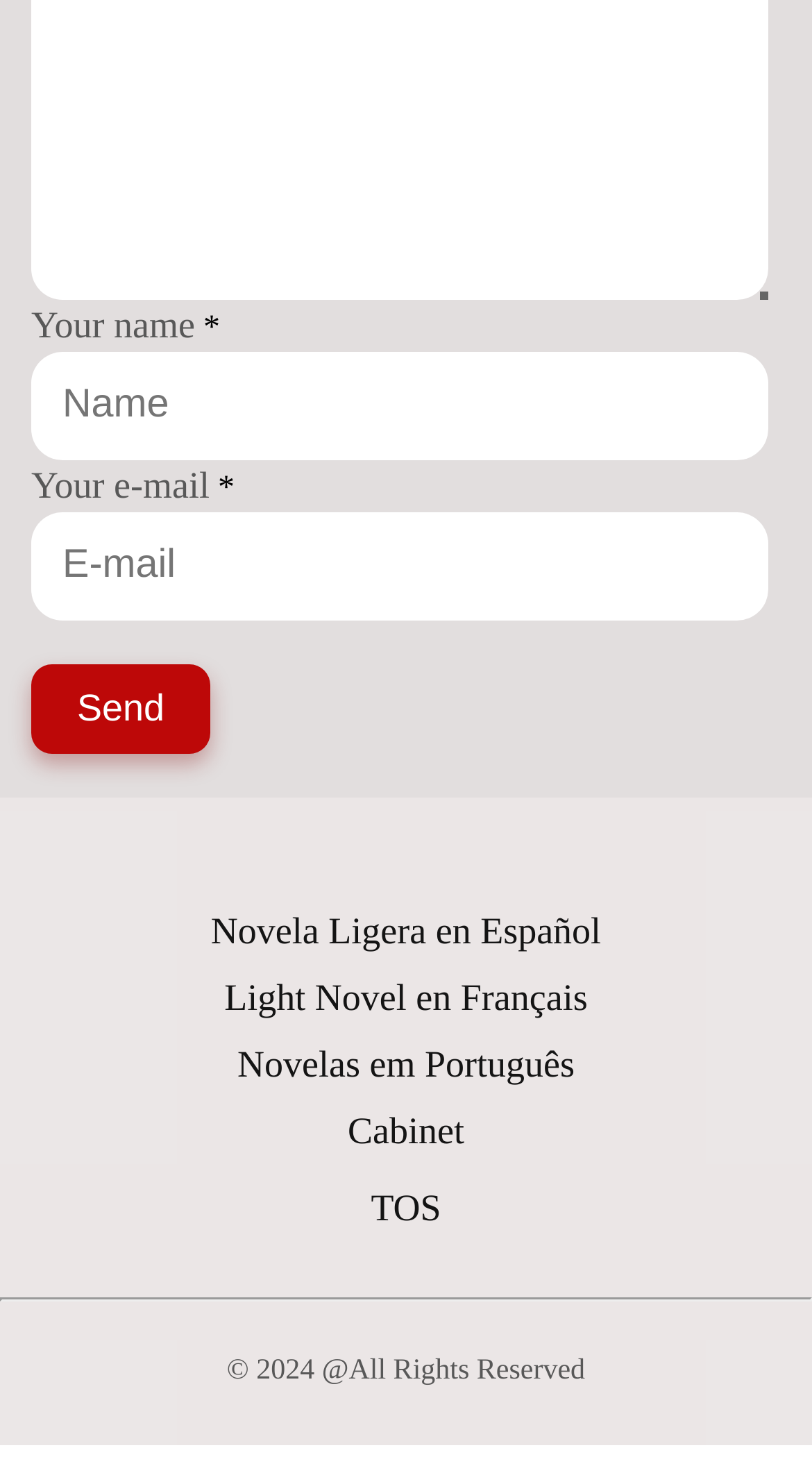Extract the bounding box for the UI element that matches this description: "name="submit" value="Send"".

[0.038, 0.467, 0.259, 0.528]